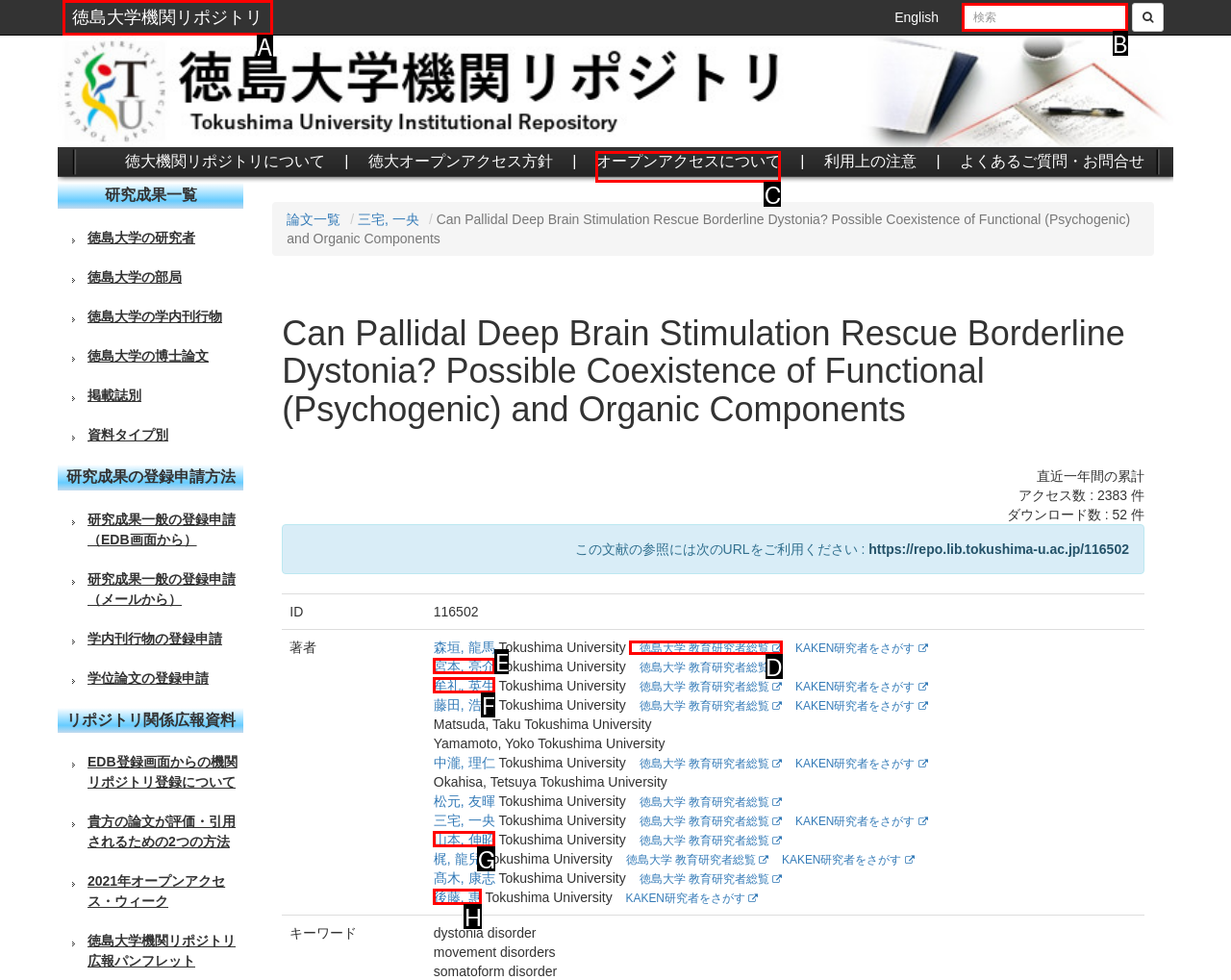Indicate which lettered UI element to click to fulfill the following task: search for a keyword
Provide the letter of the correct option.

B